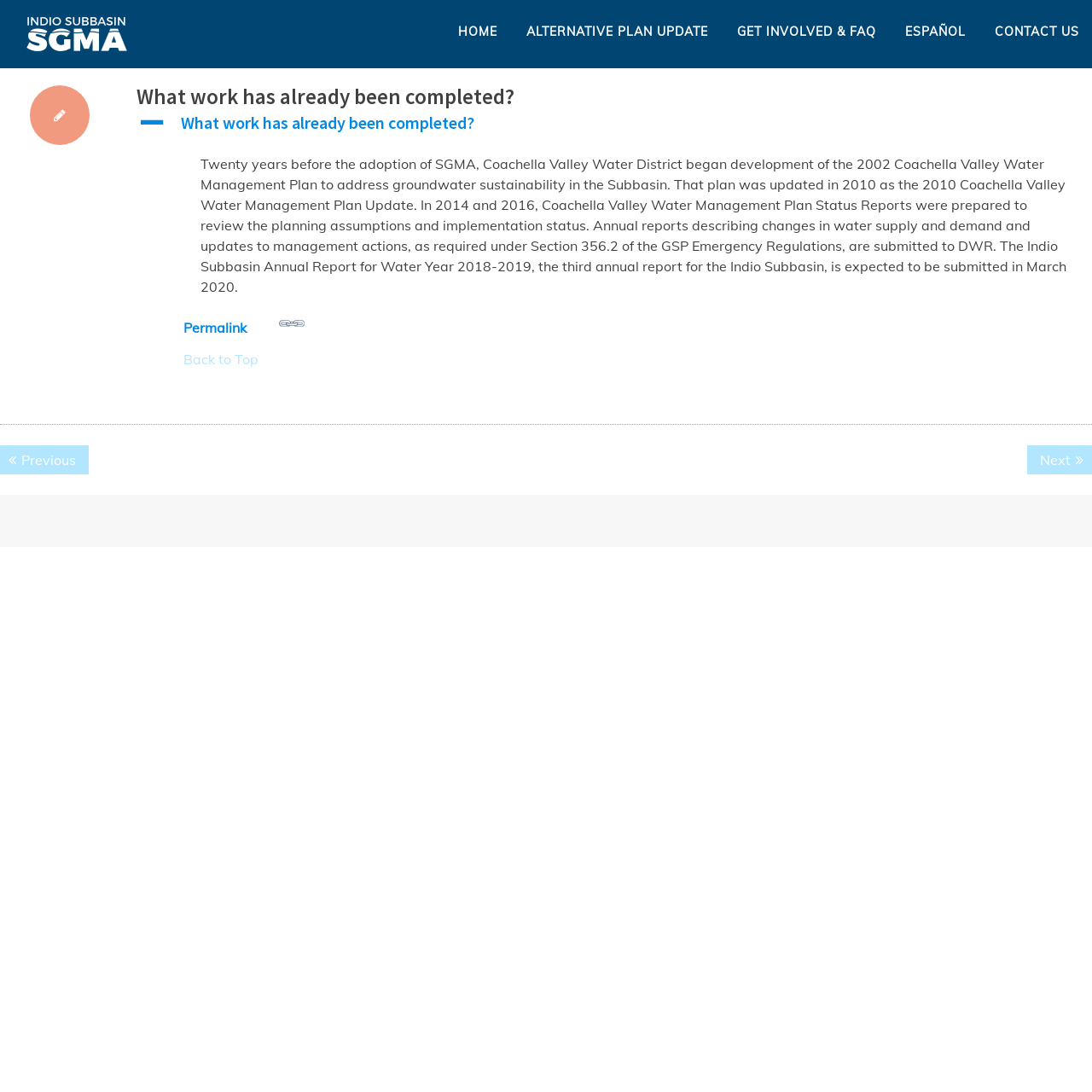How many links are in the navigation menu?
Using the image as a reference, give an elaborate response to the question.

The navigation menu is located at the bottom of the webpage and contains two links, 'Previous post:' and 'Next post:', which are represented by icons and text.